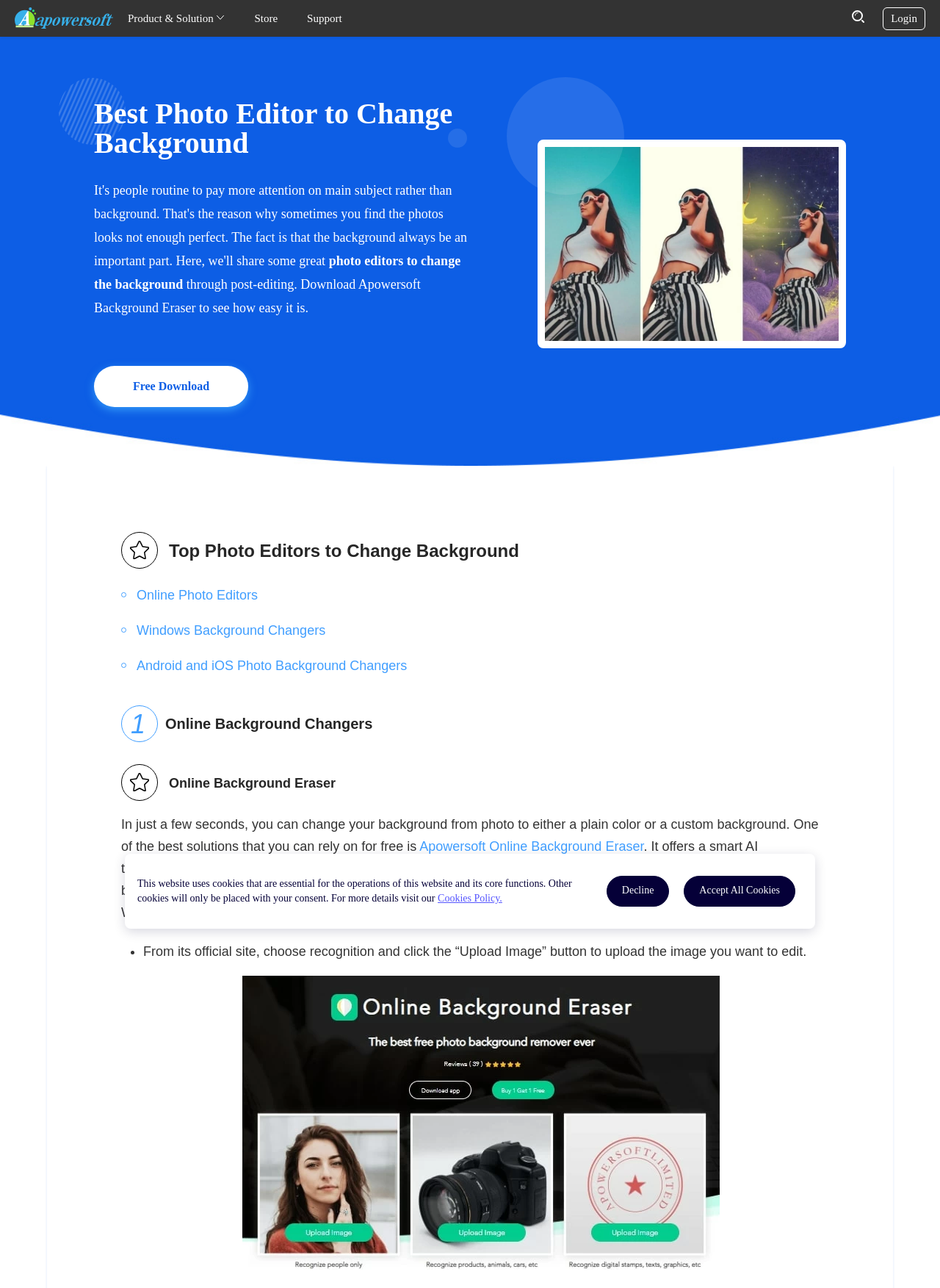Find the bounding box coordinates of the clickable area required to complete the following action: "Try the Apowersoft Online Background Eraser".

[0.446, 0.651, 0.685, 0.663]